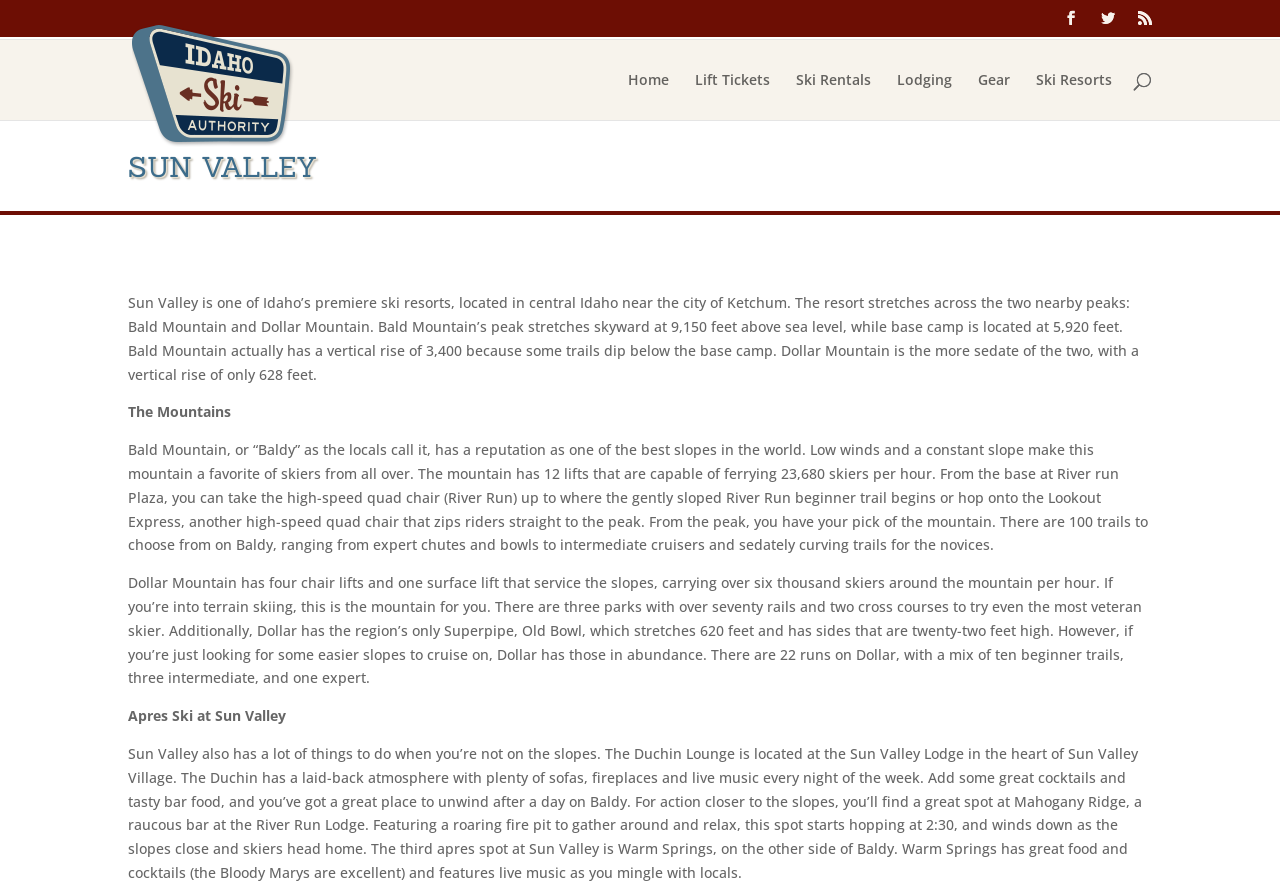What is the name of the ski resort?
Could you give a comprehensive explanation in response to this question?

The name of the ski resort can be found in the heading 'SUN VALLEY' at the top of the webpage, which is a prominent element that stands out as the title of the webpage.